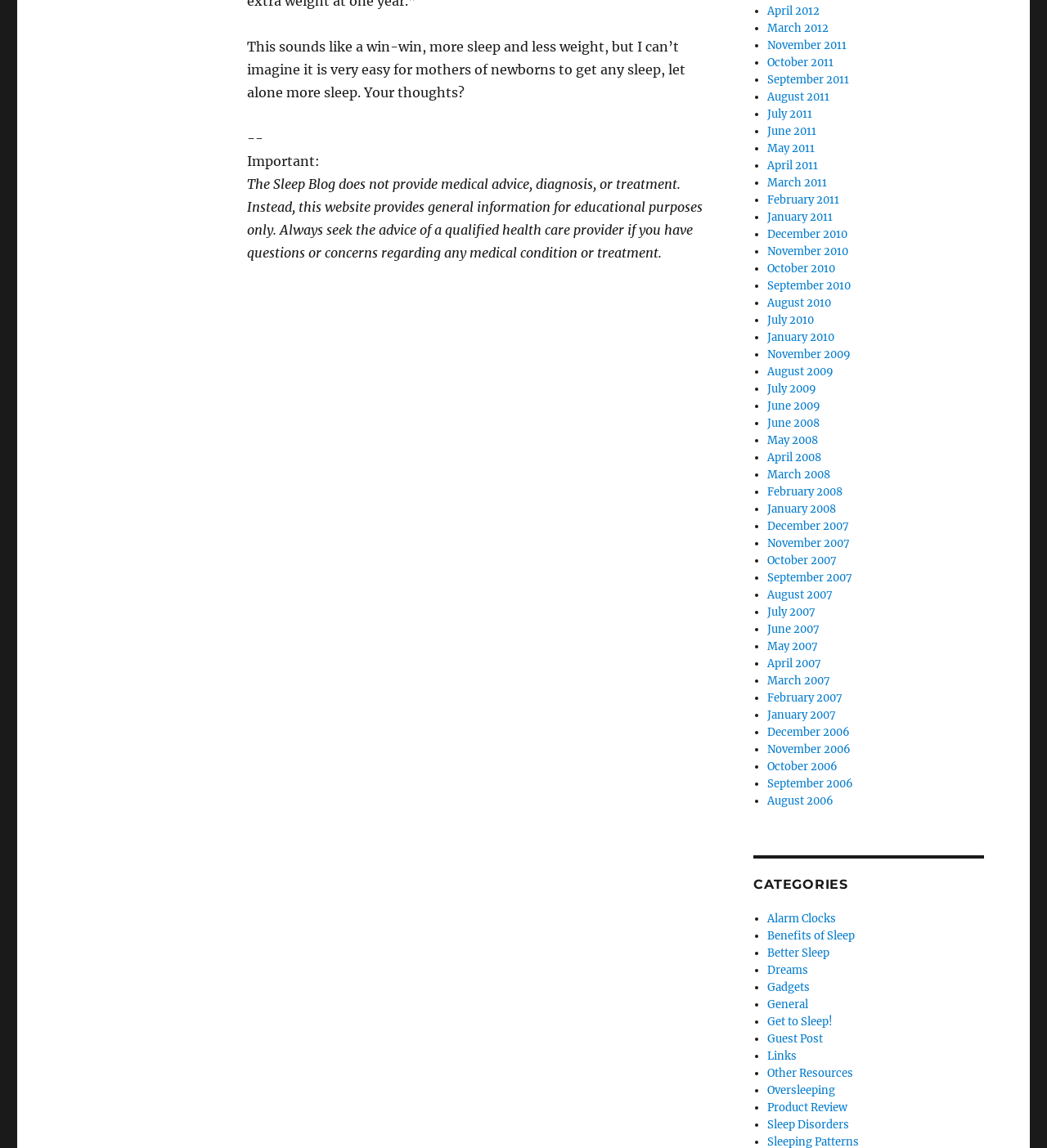Determine the bounding box coordinates of the section to be clicked to follow the instruction: "read about the author". The coordinates should be given as four float numbers between 0 and 1, formatted as [left, top, right, bottom].

None